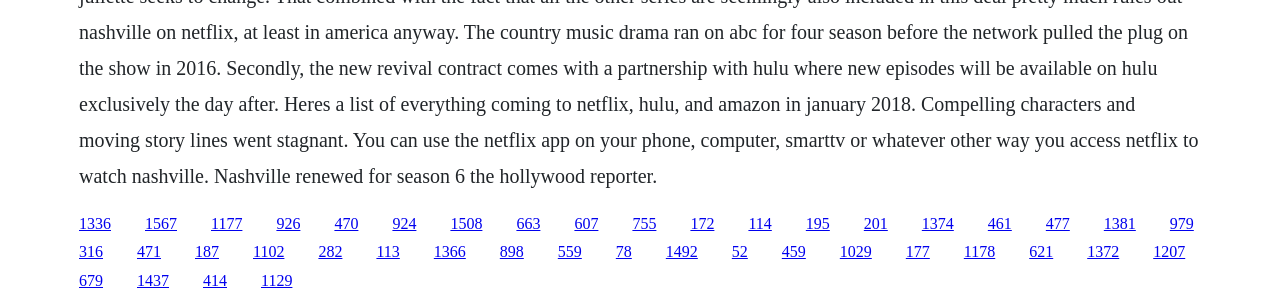Please specify the bounding box coordinates of the region to click in order to perform the following instruction: "click the first link".

[0.062, 0.706, 0.087, 0.762]